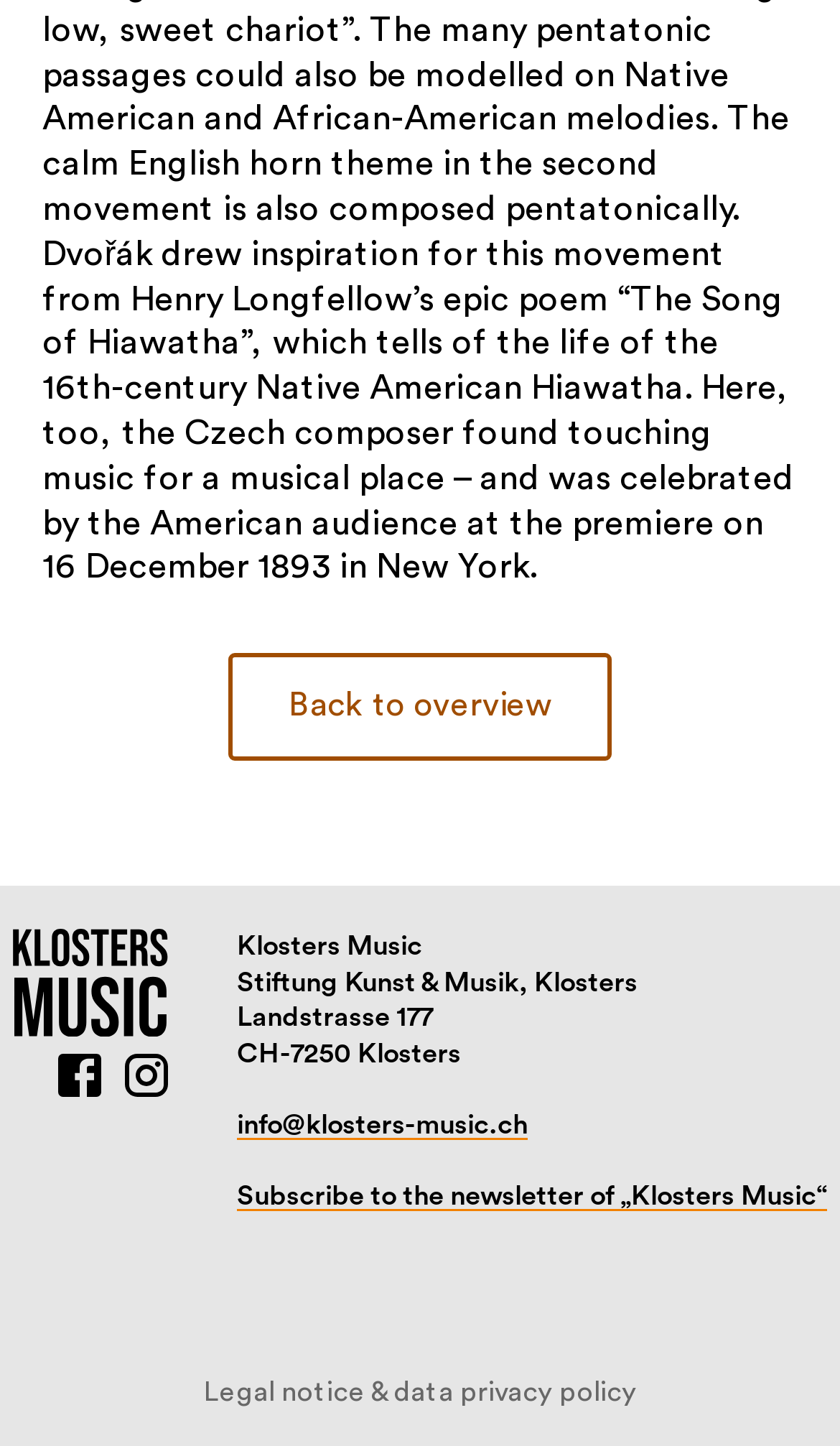Answer the question using only a single word or phrase: 
What is the name of the street where the music foundation is located?

Landstrasse 177